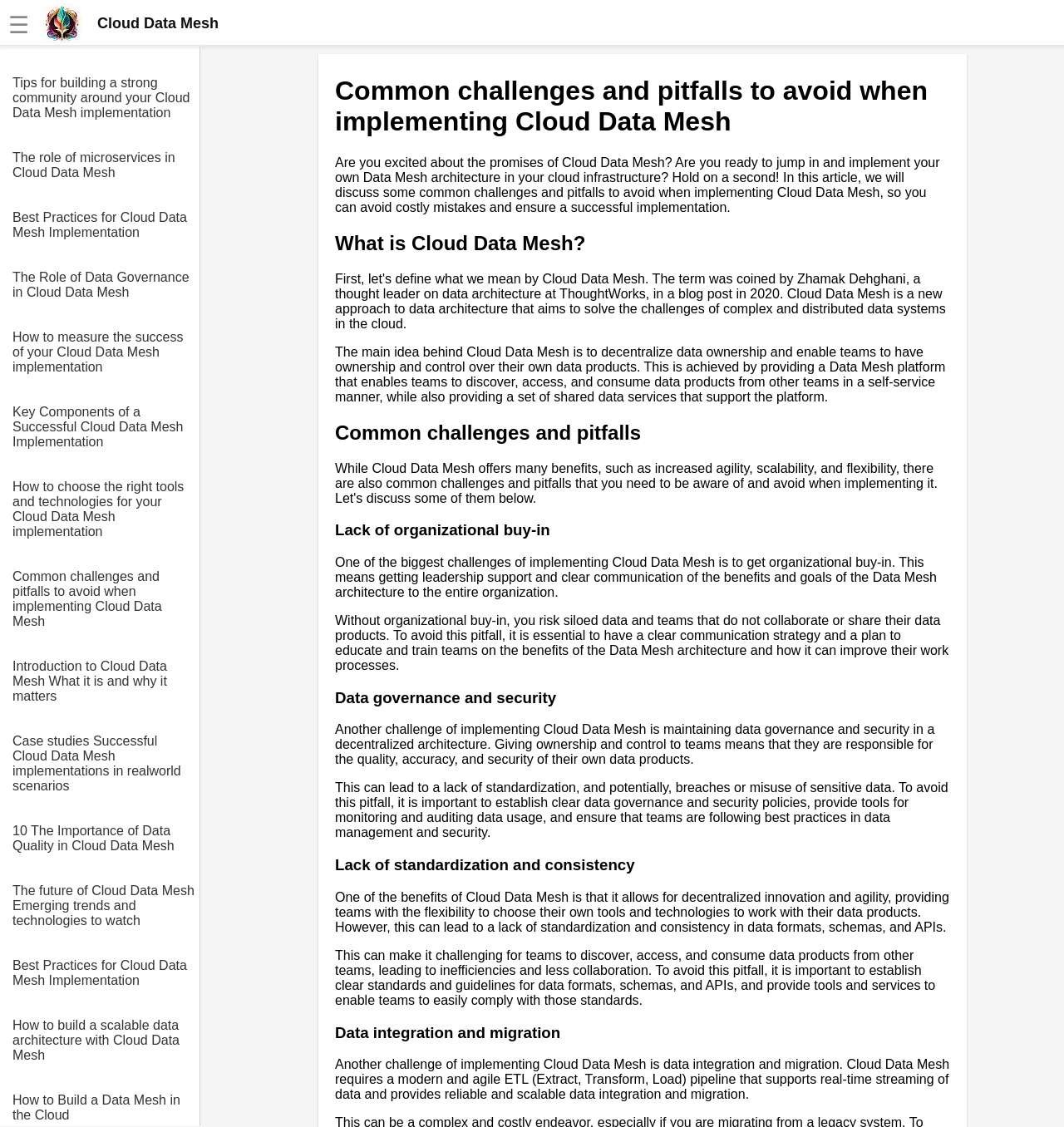What is a challenge of implementing Cloud Data Mesh?
Please look at the screenshot and answer using one word or phrase.

Lack of organizational buy-in